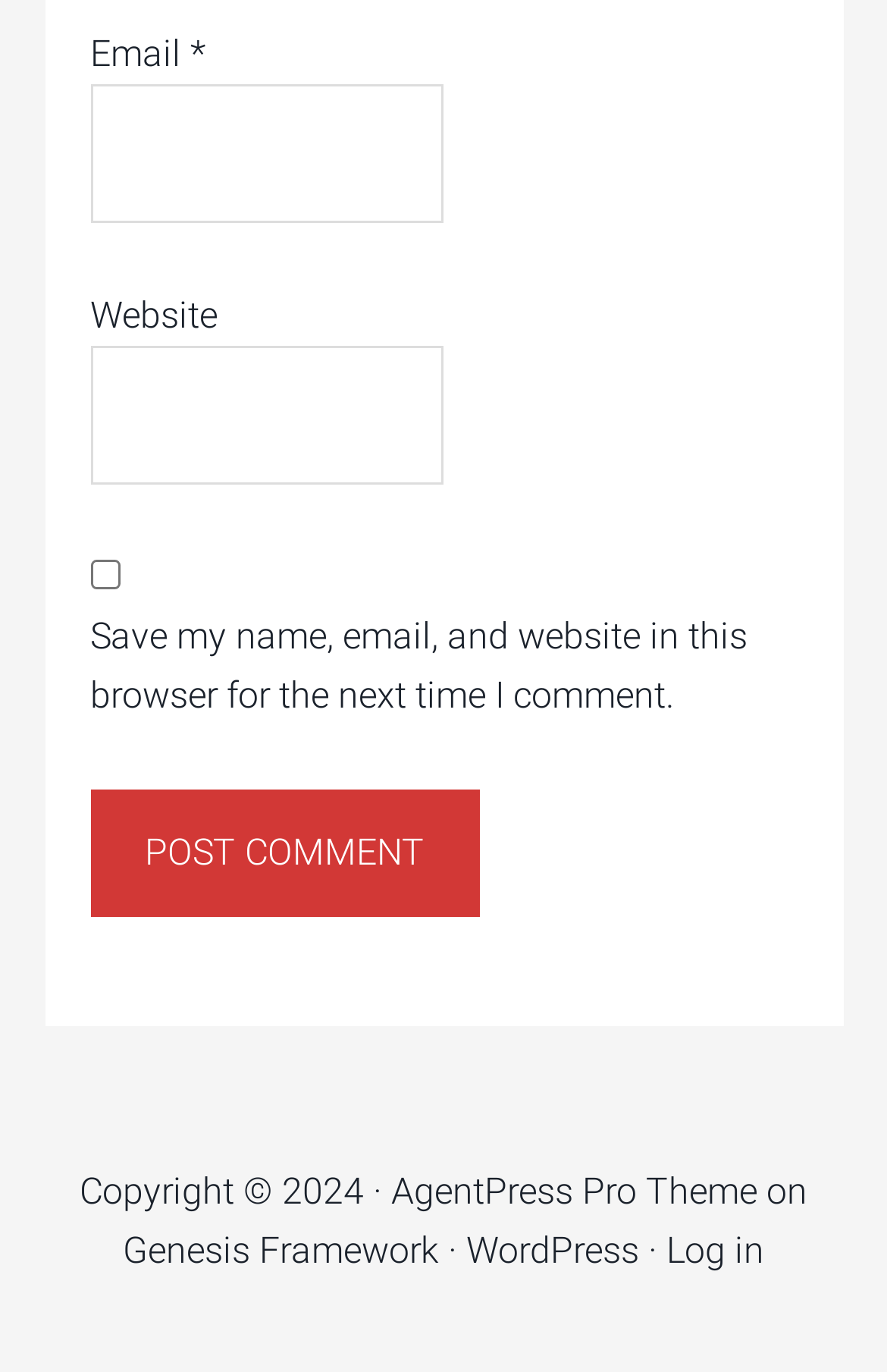What is the function of the checkbox?
Kindly give a detailed and elaborate answer to the question.

The checkbox is labeled 'Save my name, email, and website in this browser for the next time I comment.' which implies that it is used to save the commenter's information for future comments.